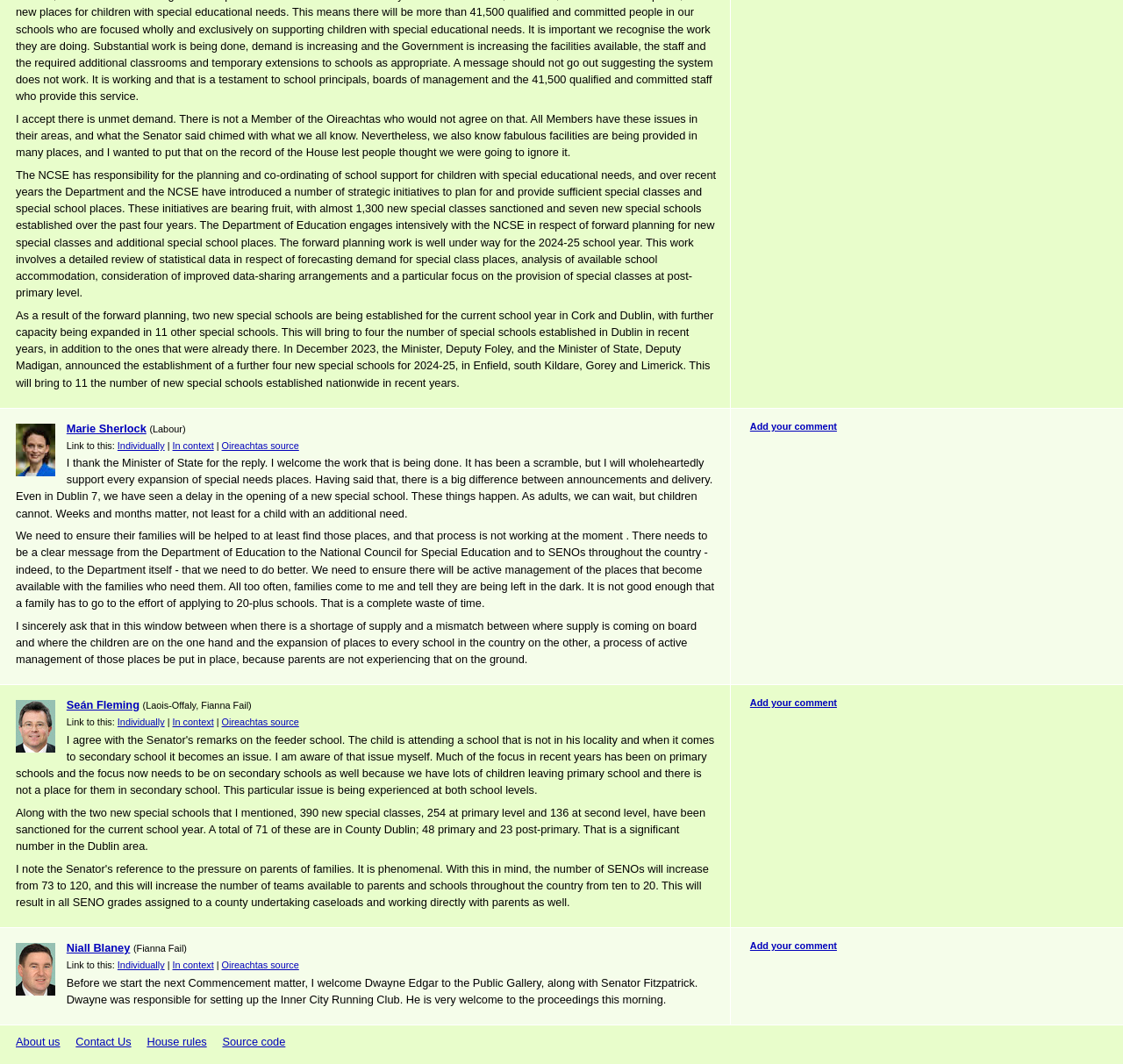Provide the bounding box coordinates for the UI element that is described by this text: "Seán Fleming". The coordinates should be in the form of four float numbers between 0 and 1: [left, top, right, bottom].

[0.059, 0.656, 0.124, 0.669]